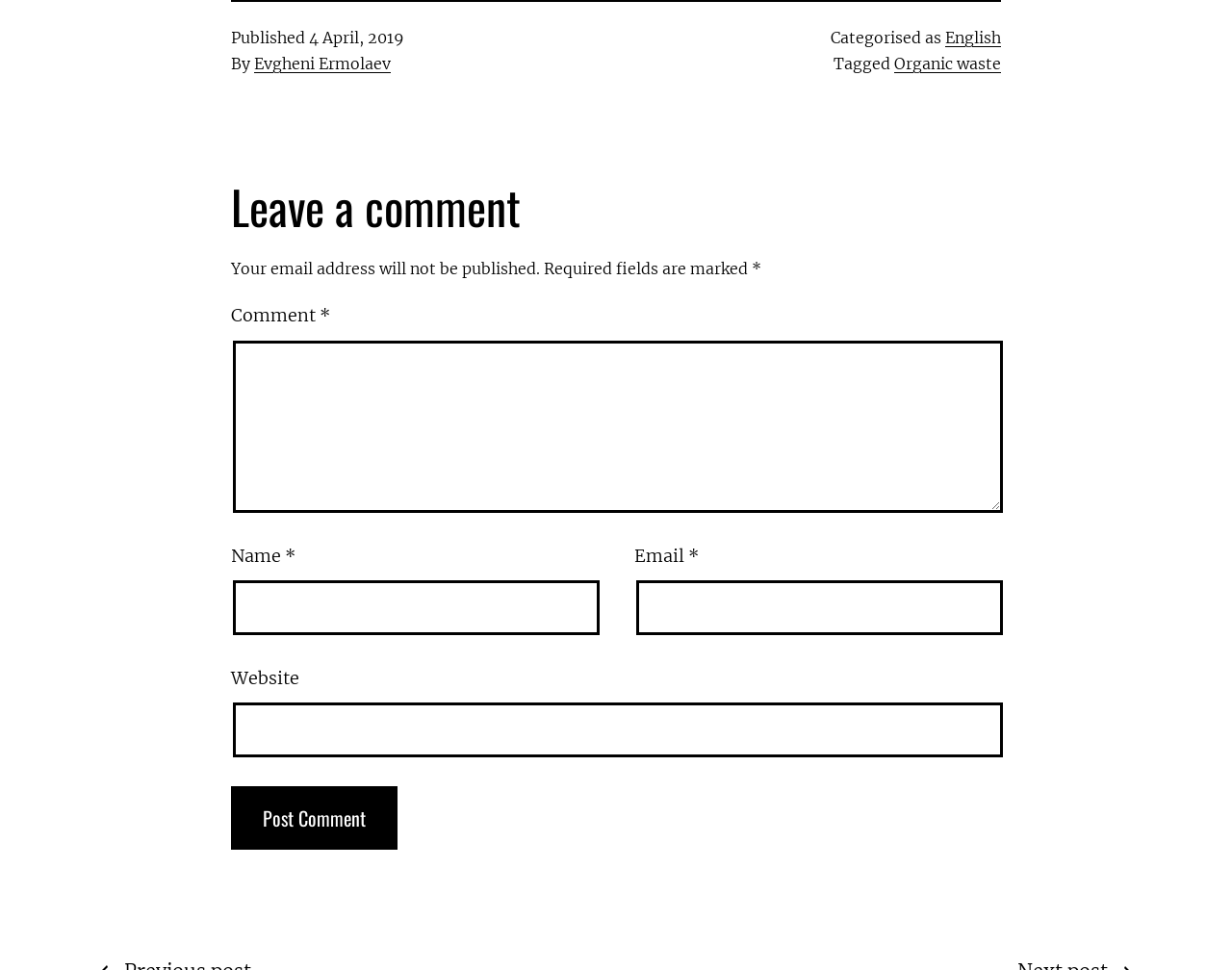Identify the bounding box coordinates of the clickable section necessary to follow the following instruction: "Leave a comment". The coordinates should be presented as four float numbers from 0 to 1, i.e., [left, top, right, bottom].

[0.188, 0.182, 0.812, 0.244]